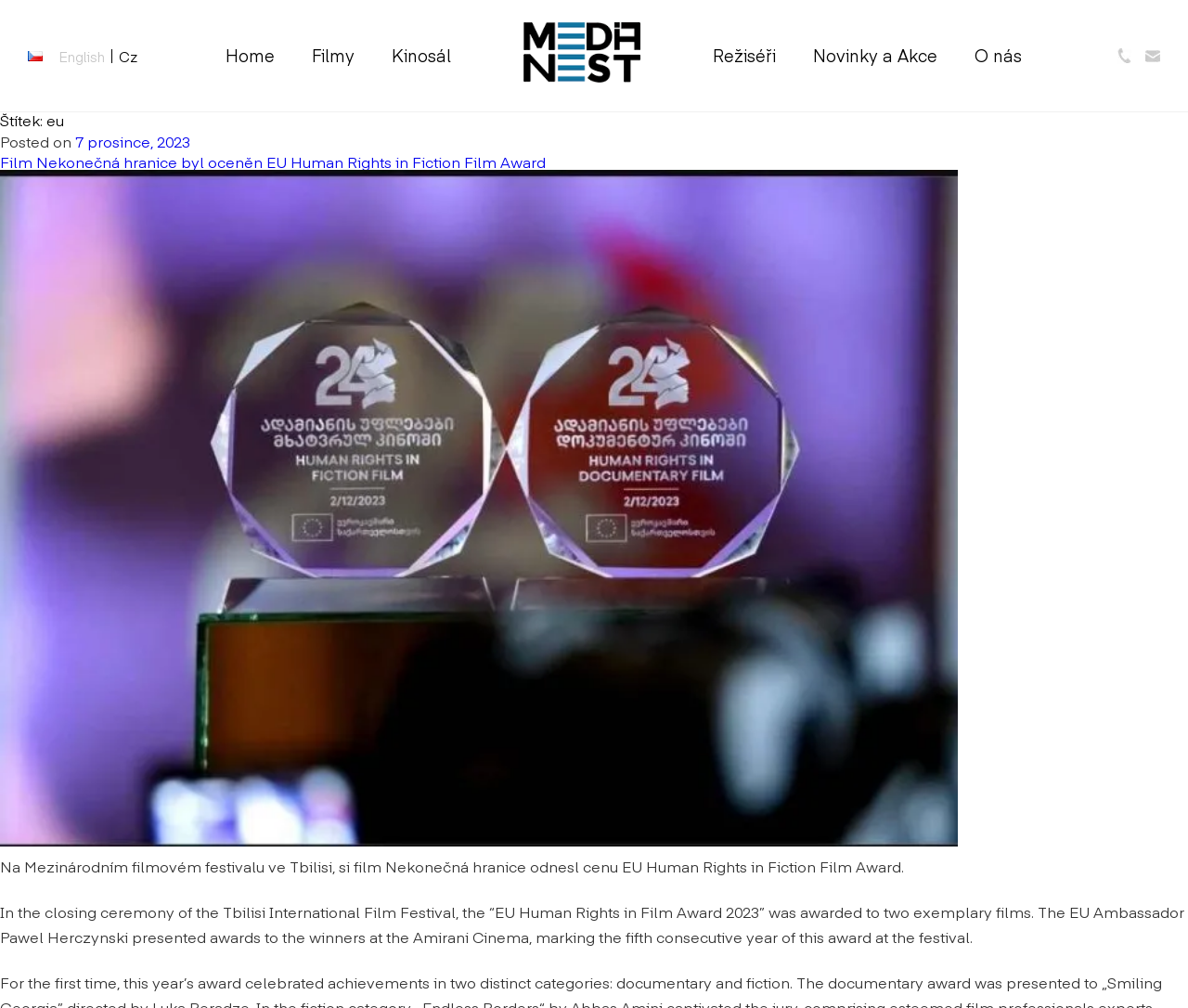Identify the bounding box coordinates of the area you need to click to perform the following instruction: "Switch to Czech language".

[0.023, 0.045, 0.036, 0.065]